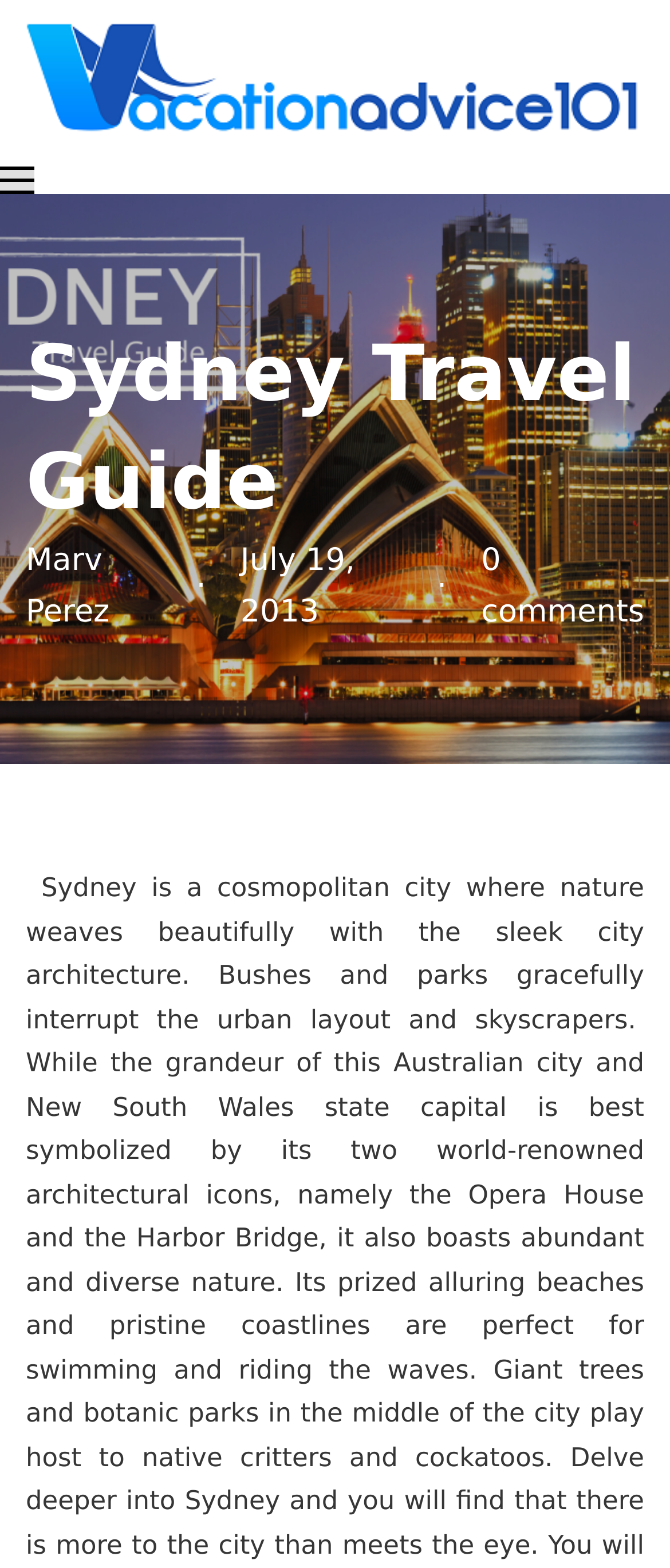Please determine the heading text of this webpage.

Sydney Travel Guide